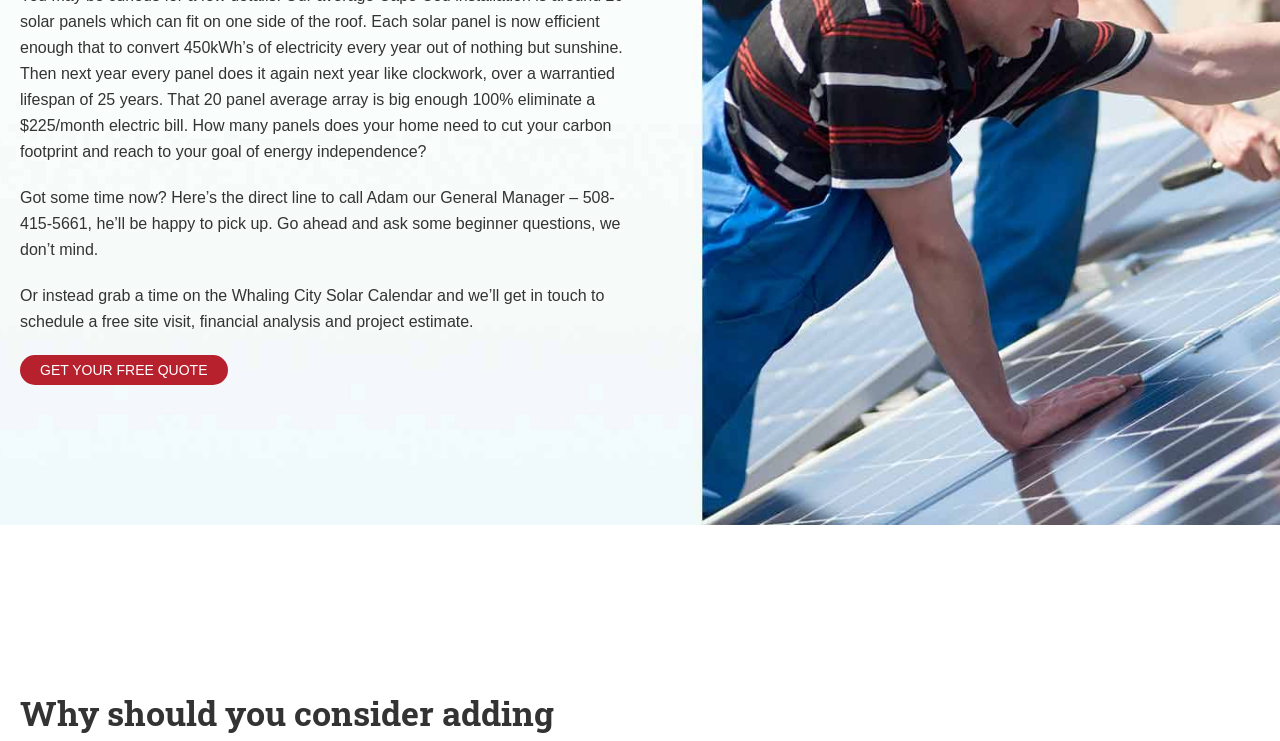Bounding box coordinates are specified in the format (top-left x, top-left y, bottom-right x, bottom-right y). All values are floating point numbers bounded between 0 and 1. Please provide the bounding box coordinate of the region this sentence describes: Get Your Free Quote

[0.016, 0.479, 0.178, 0.52]